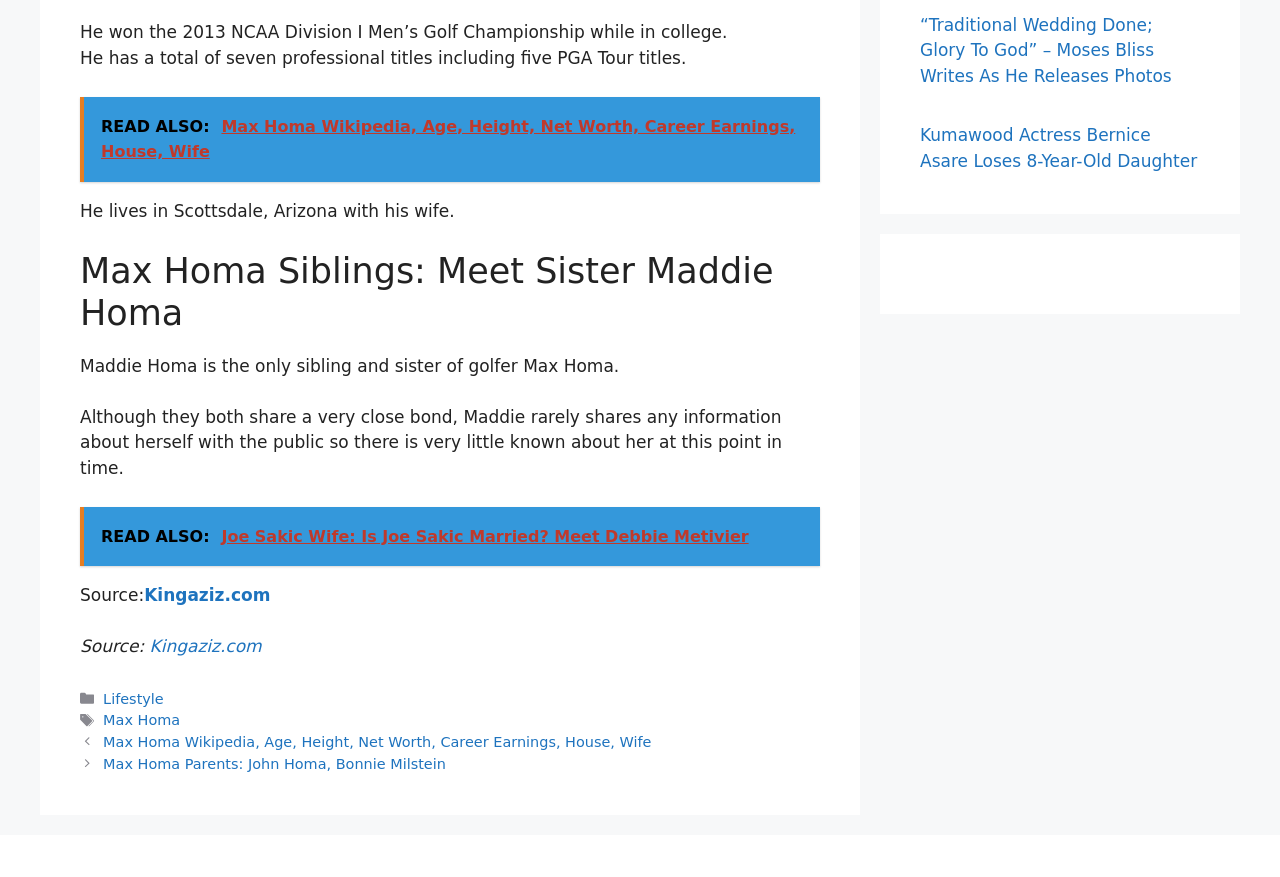Give the bounding box coordinates for this UI element: "Max Homa". The coordinates should be four float numbers between 0 and 1, arranged as [left, top, right, bottom].

[0.081, 0.812, 0.141, 0.83]